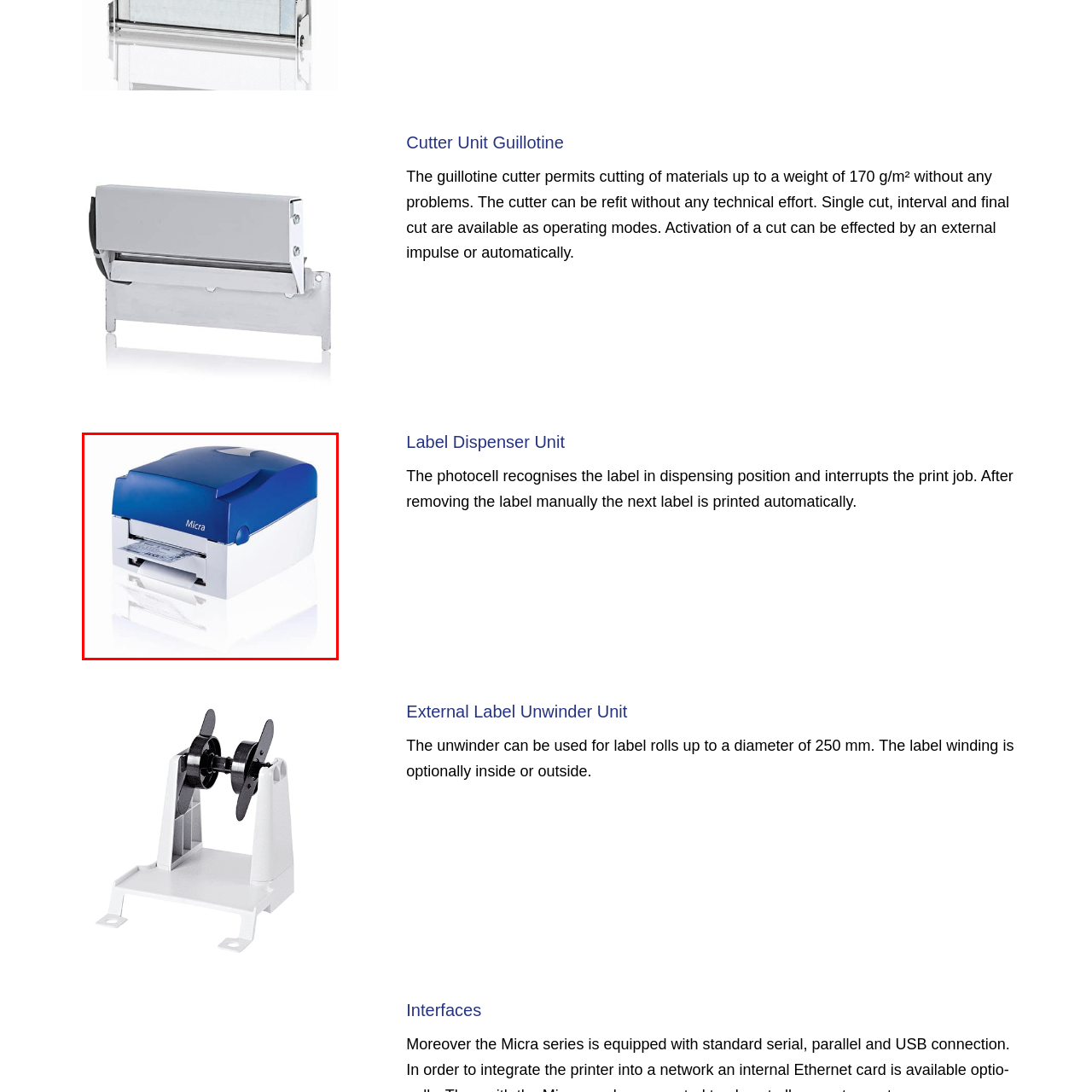What is the purpose of the photodetector?
Assess the image contained within the red bounding box and give a detailed answer based on the visual elements present in the image.

The question asks about the purpose of the photodetector in the Micra label printer. According to the caption, the photodetector 'recognizes labels in the dispensing position', which means it is used to detect the presence of a label and manage print jobs accordingly.